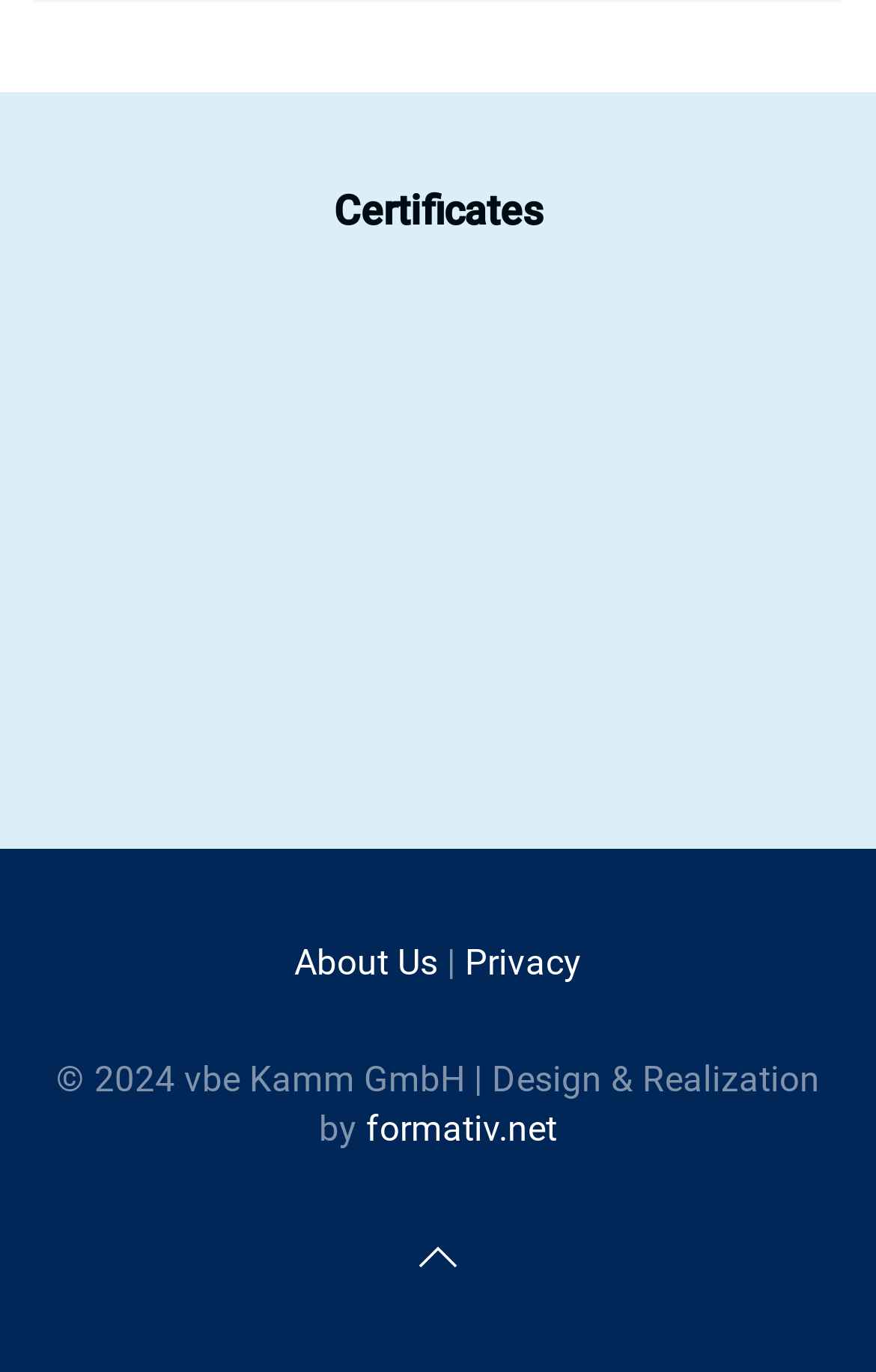Use the information in the screenshot to answer the question comprehensively: What is the purpose of the button at the bottom?

I found a button at the bottom of the webpage with an image and the text 'Back to top', which suggests that its purpose is to allow users to quickly scroll back to the top of the webpage.